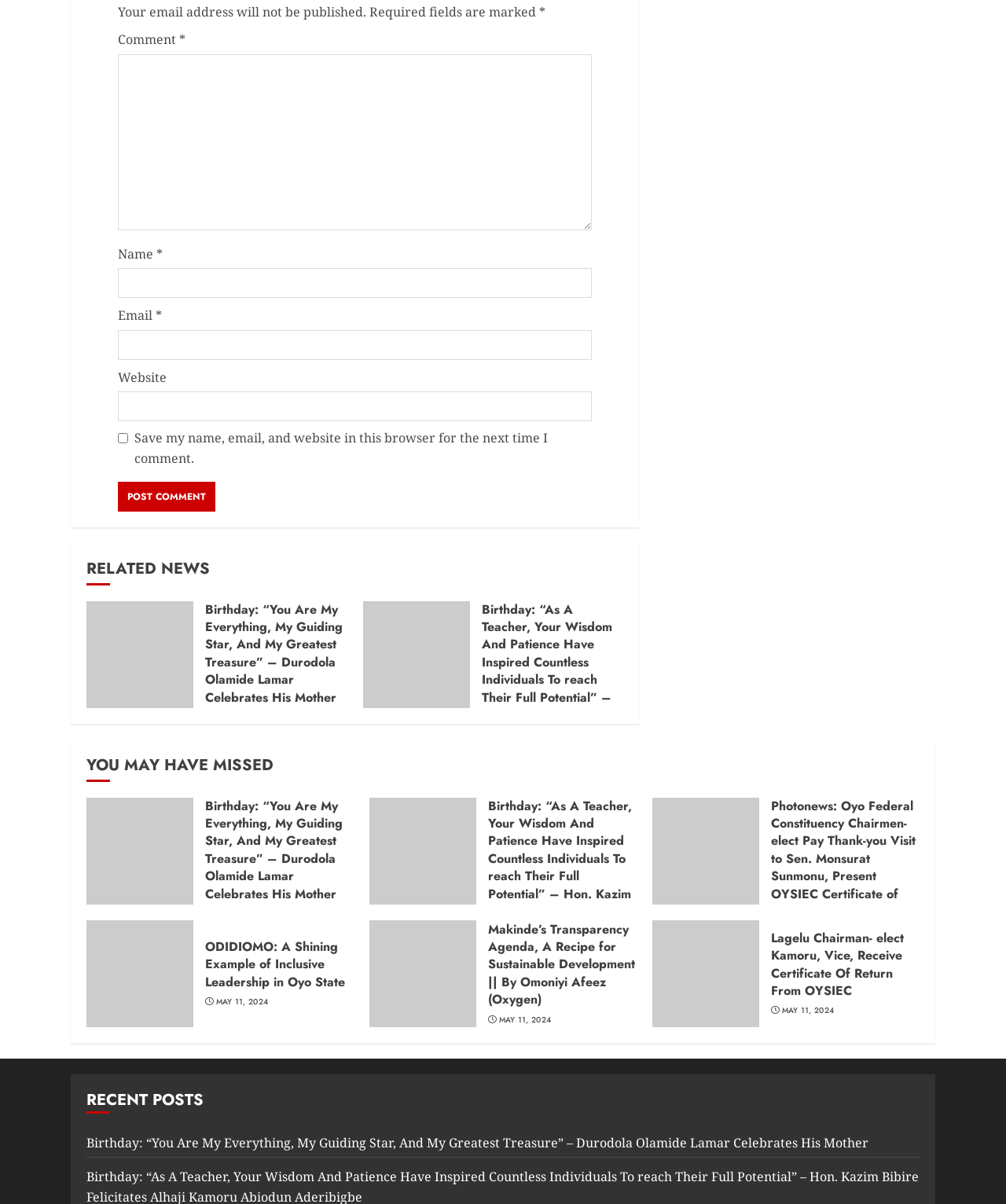How many news articles are listed?
Look at the image and respond to the question as thoroughly as possible.

I counted the number of headings with links underneath them, which appear to be news article titles, and found 8 articles listed.